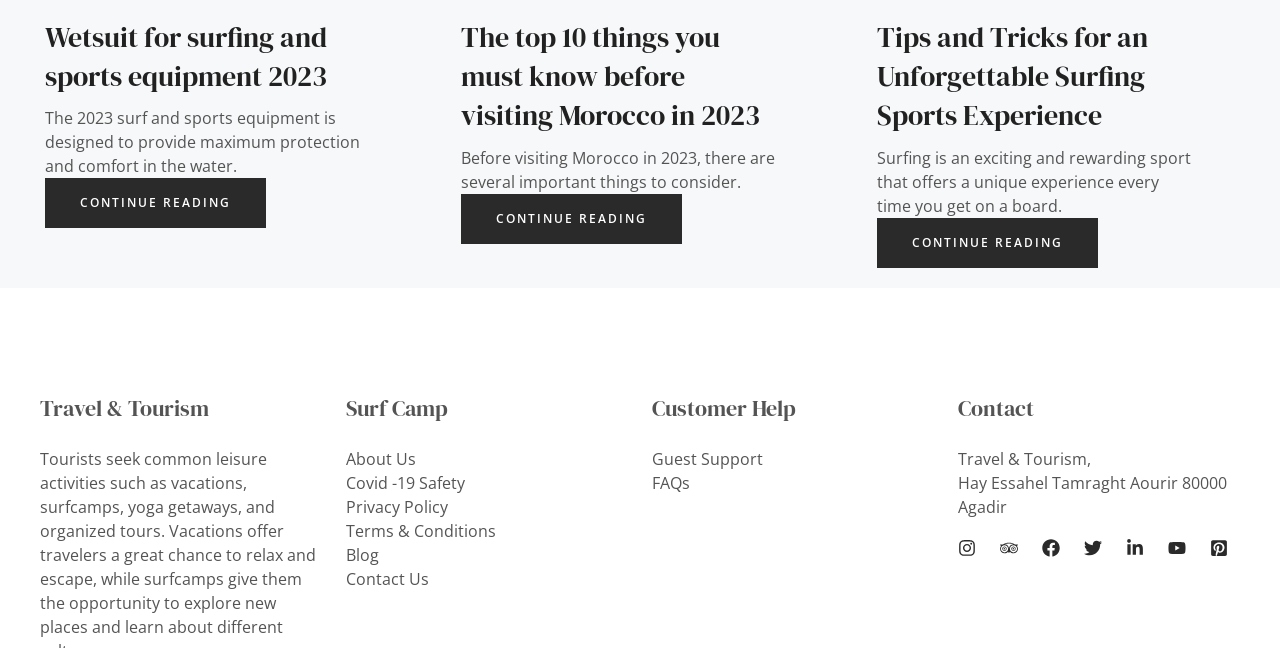Please identify the bounding box coordinates of the area I need to click to accomplish the following instruction: "Learn about the top 10 things to know before visiting Morocco in 2023".

[0.36, 0.028, 0.609, 0.209]